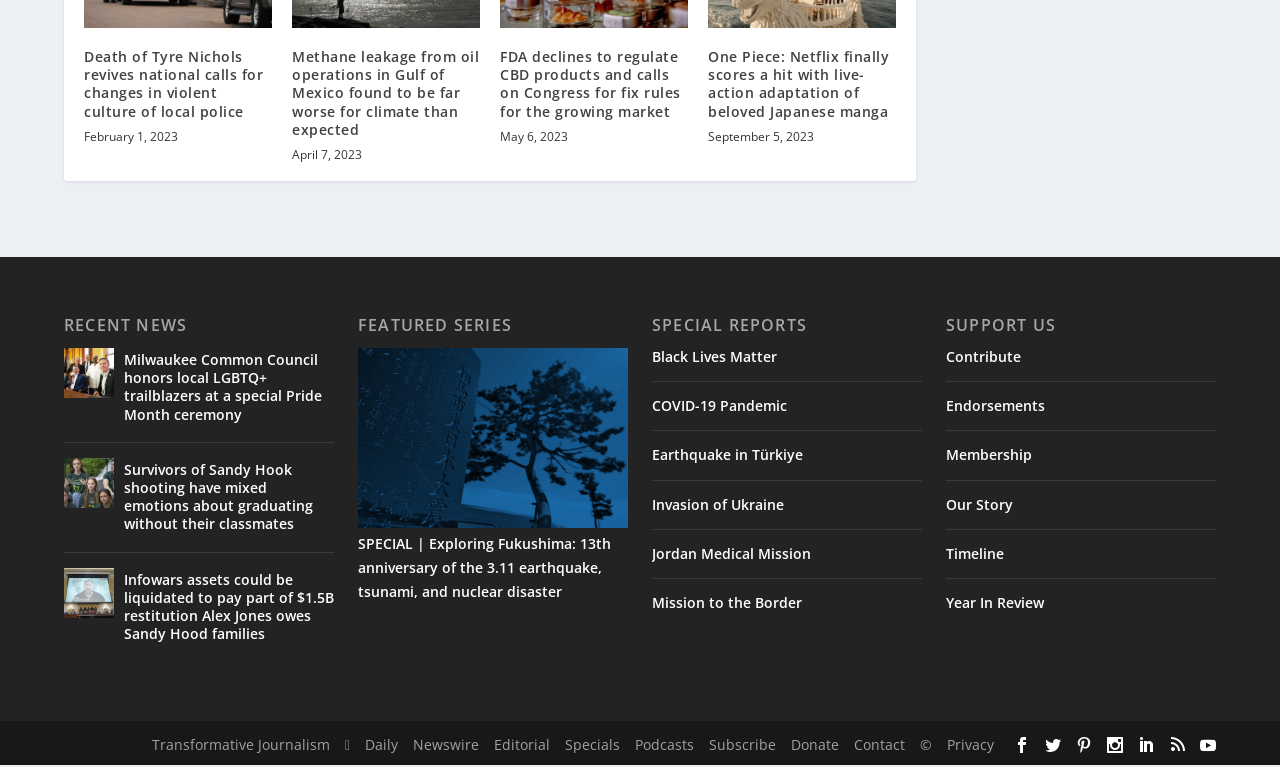Please mark the bounding box coordinates of the area that should be clicked to carry out the instruction: "View the article about Methane leakage from oil operations in Gulf of Mexico".

[0.228, 0.046, 0.374, 0.166]